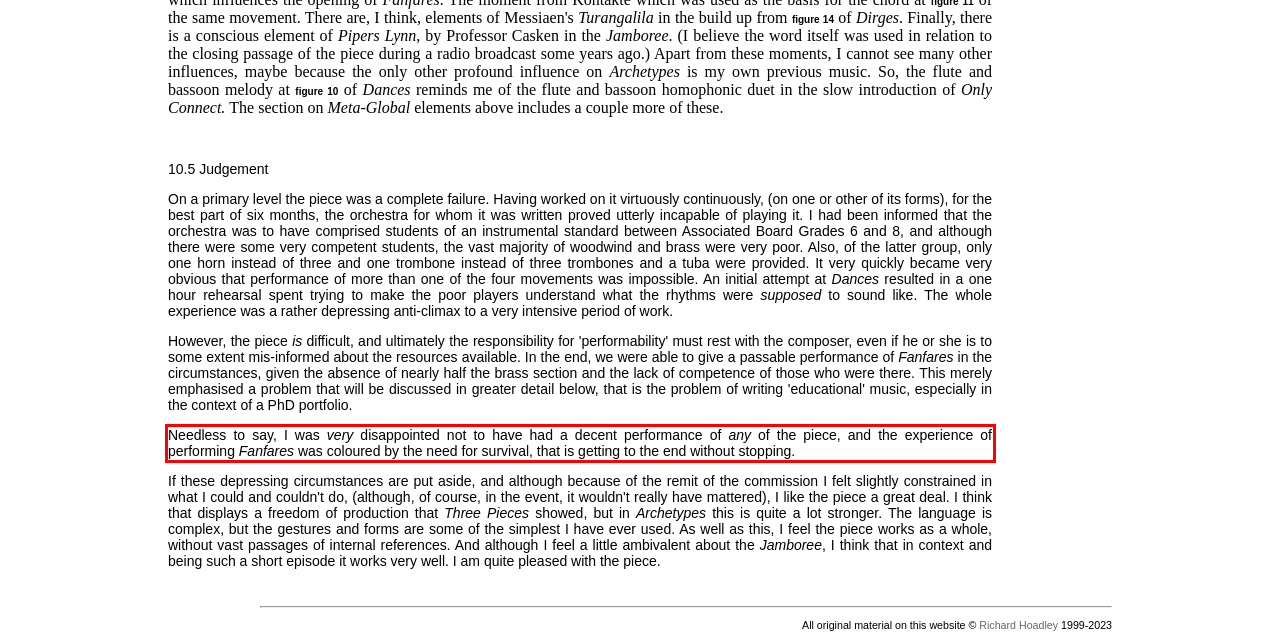You are given a webpage screenshot with a red bounding box around a UI element. Extract and generate the text inside this red bounding box.

Needless to say, I was very disappointed not to have had a decent performance of any of the piece, and the experience of performing Fanfares was coloured by the need for survival, that is getting to the end without stopping.